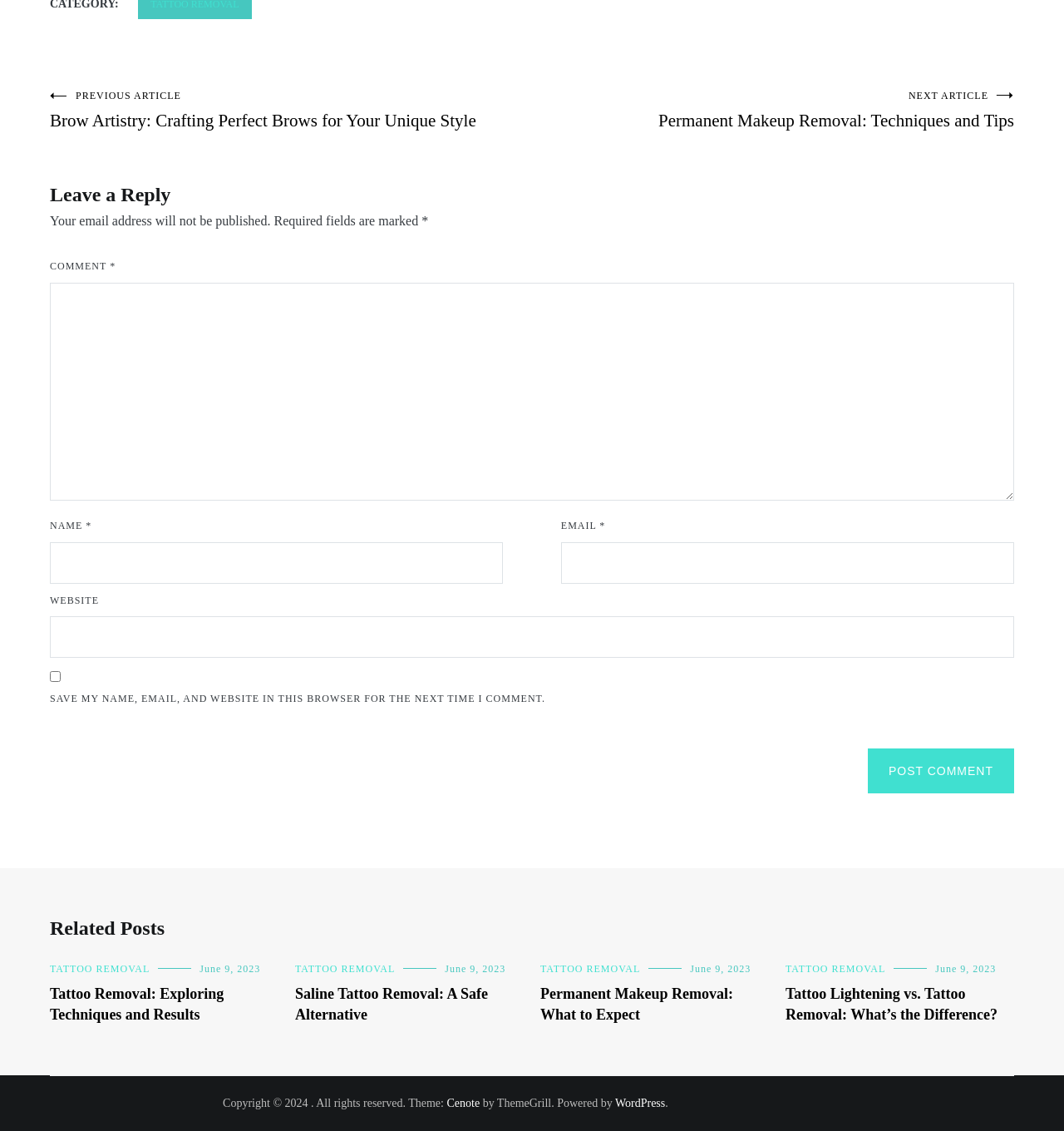Pinpoint the bounding box coordinates of the clickable element to carry out the following instruction: "Check the website of the blog."

[0.578, 0.97, 0.625, 0.981]